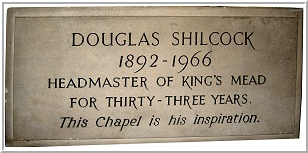Using the details in the image, give a detailed response to the question below:
What is the significance of the chapel mentioned in the inscription?

The inscription on the plaque reads 'This Chapel is his inspiration', implying that the chapel held special significance for Douglas Shilcock and was likely a project or initiative that he was deeply invested in during his time as headmaster.